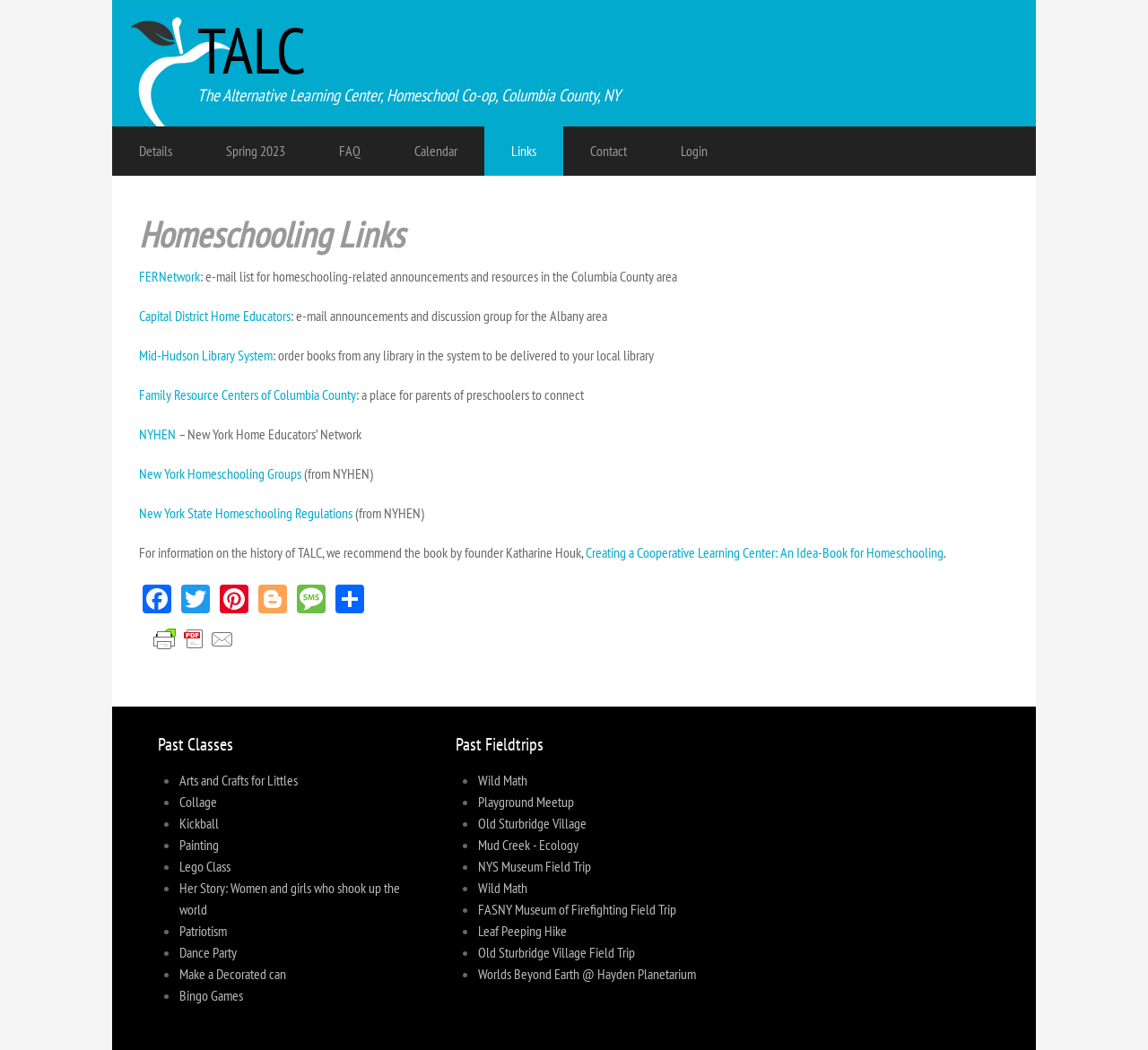Provide an in-depth caption for the elements present on the webpage.

The webpage is titled "Homeschooling Links | TALC" and has a prominent heading "TALC" at the top, which is also a link. Below the heading, there is a brief description of TALC, which stands for The Alternative Learning Center, a homeschool co-op in Columbia County, NY.

The main content of the page is divided into two sections. The first section has a heading "Homeschooling Links" and lists various links to resources related to homeschooling, including email lists, discussion groups, libraries, and educational organizations. Each link is accompanied by a brief description of the resource.

The second section has two headings, "Past Classes" and "Past Fieldtrips", which list various classes and field trips that have been organized by TALC in the past. Each item in the lists is a link, and they are preceded by a bullet point marker.

At the top of the page, there are several links to other pages on the website, including "Details", "Spring 2023", "FAQ", "Calendar", "Links", "Contact", and "Login". There are also social media links at the bottom of the page, including Facebook, Twitter, Pinterest, Blogger, and Message.

Overall, the webpage appears to be a resource hub for homeschooling families, providing links to various educational resources, as well as information about past classes and field trips organized by TALC.